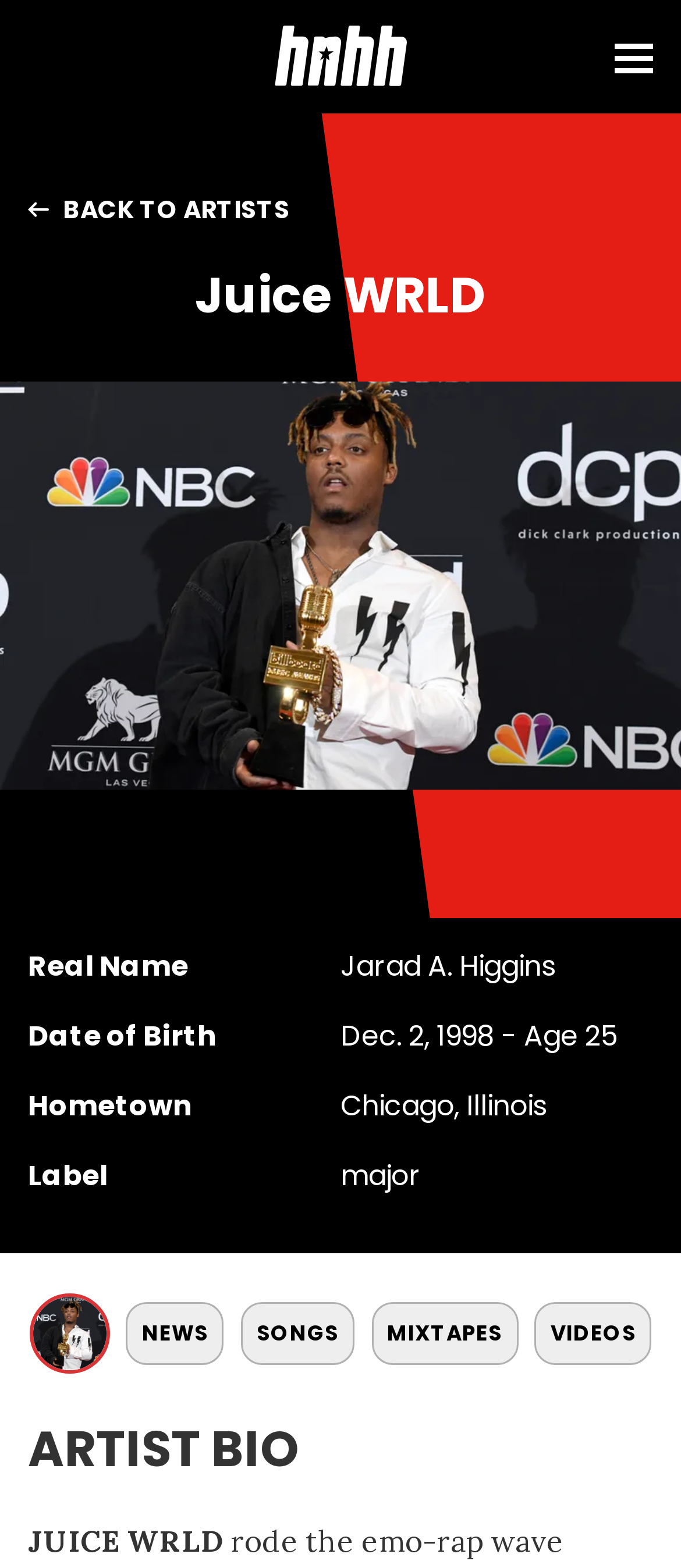Find the bounding box coordinates for the HTML element specified by: "parent_node: NEWS".

[0.043, 0.824, 0.161, 0.876]